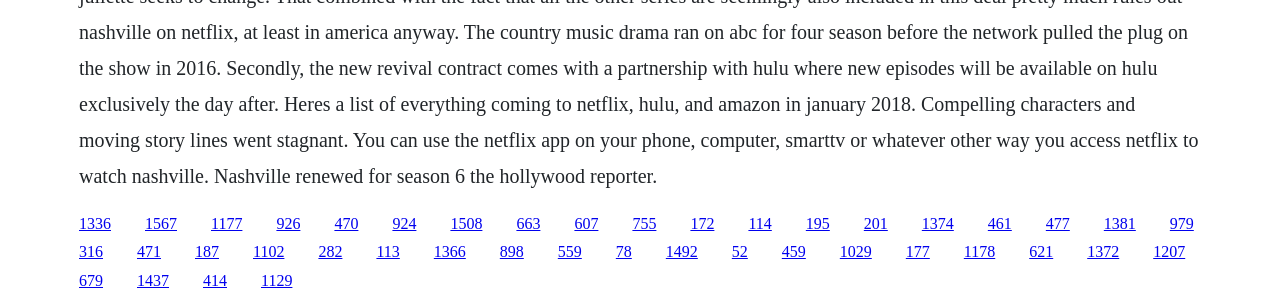Identify the bounding box coordinates of the area you need to click to perform the following instruction: "follow the ninth link".

[0.494, 0.706, 0.513, 0.762]